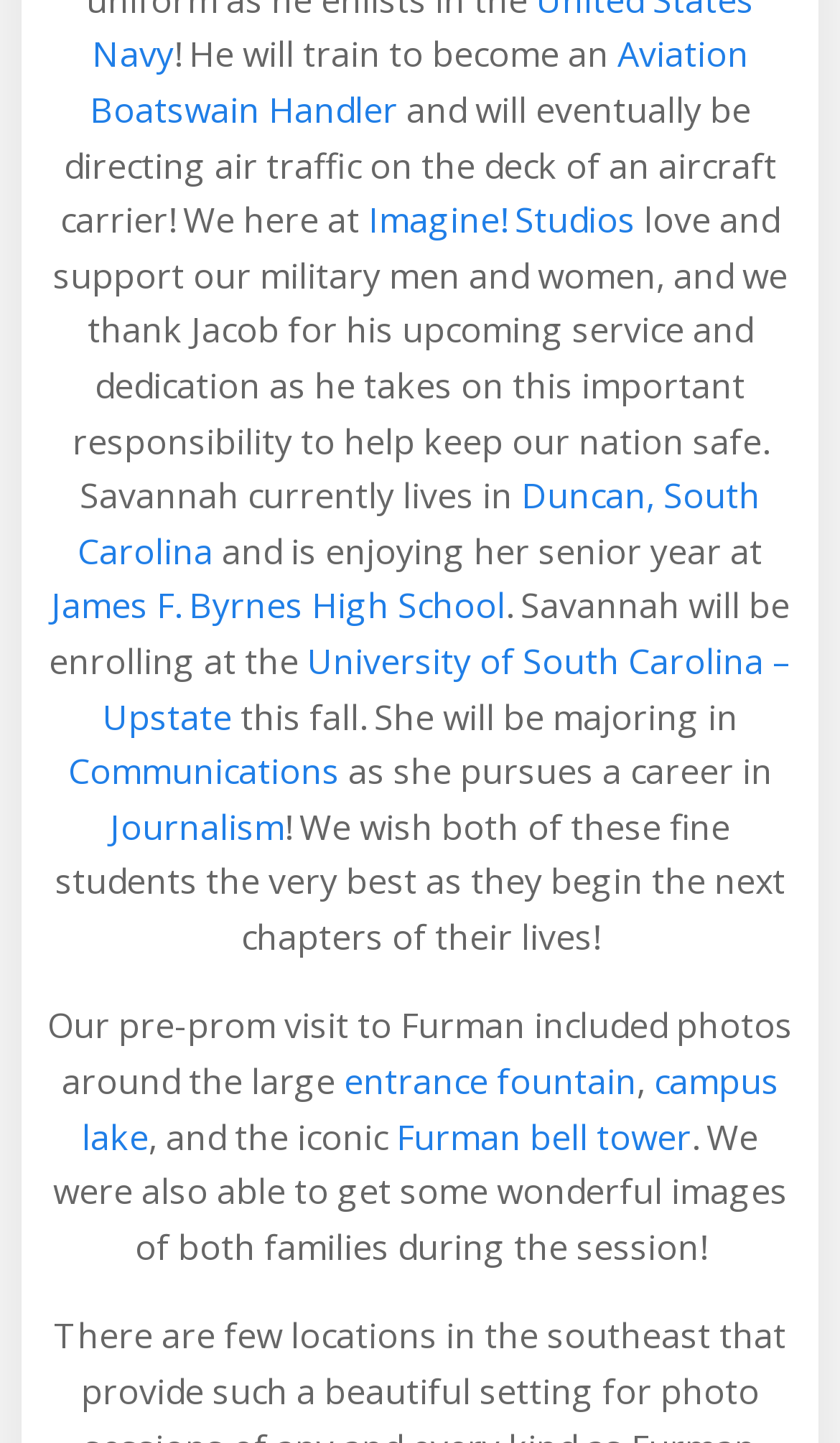Could you locate the bounding box coordinates for the section that should be clicked to accomplish this task: "Explore University of South Carolina – Upstate".

[0.122, 0.442, 0.942, 0.513]